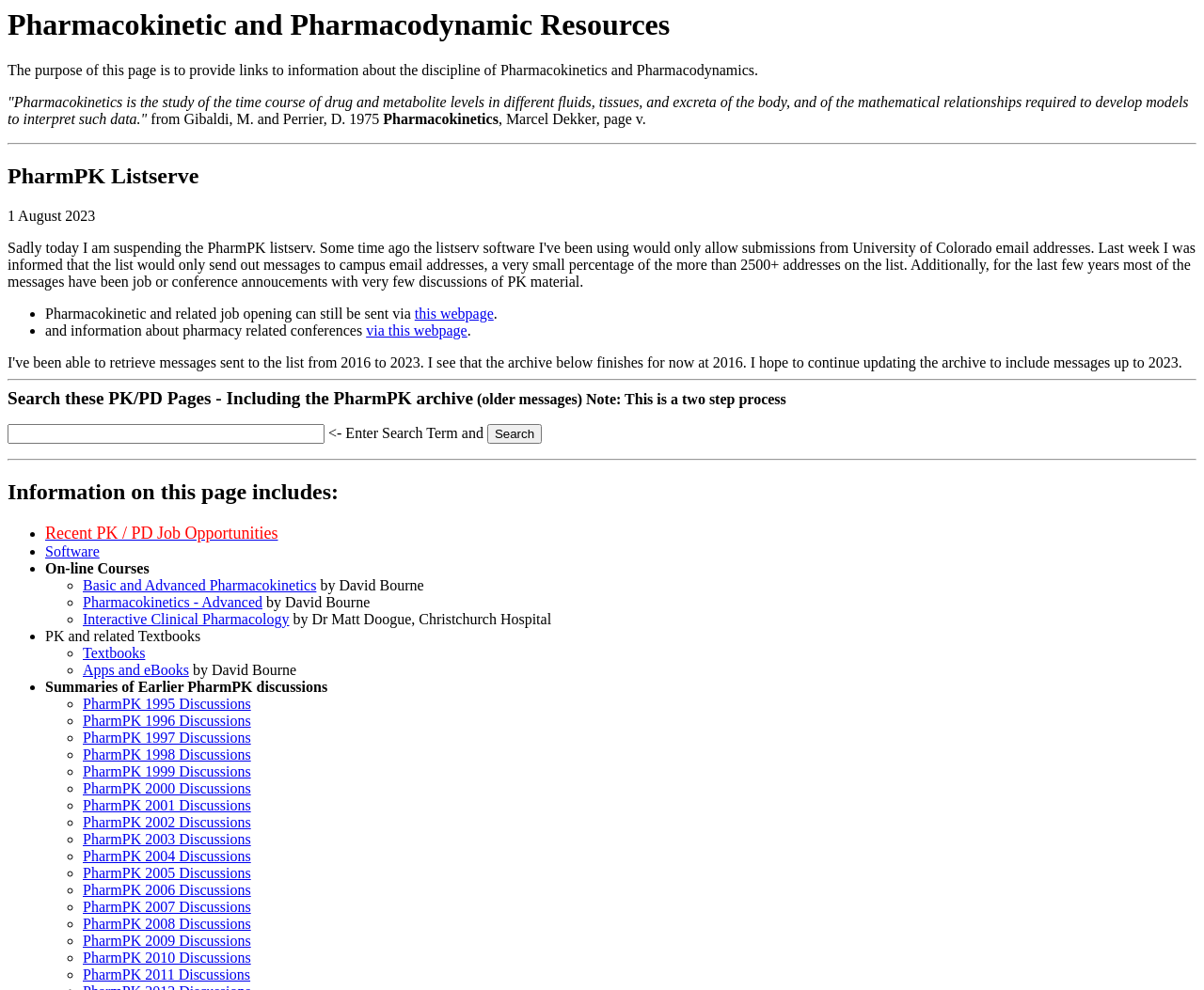Answer succinctly with a single word or phrase:
What is the date of the PharmPK Listserve?

1 August 2023